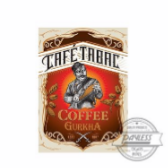What is the flavor profile of this cigar? Please answer the question using a single word or phrase based on the image.

Coffee